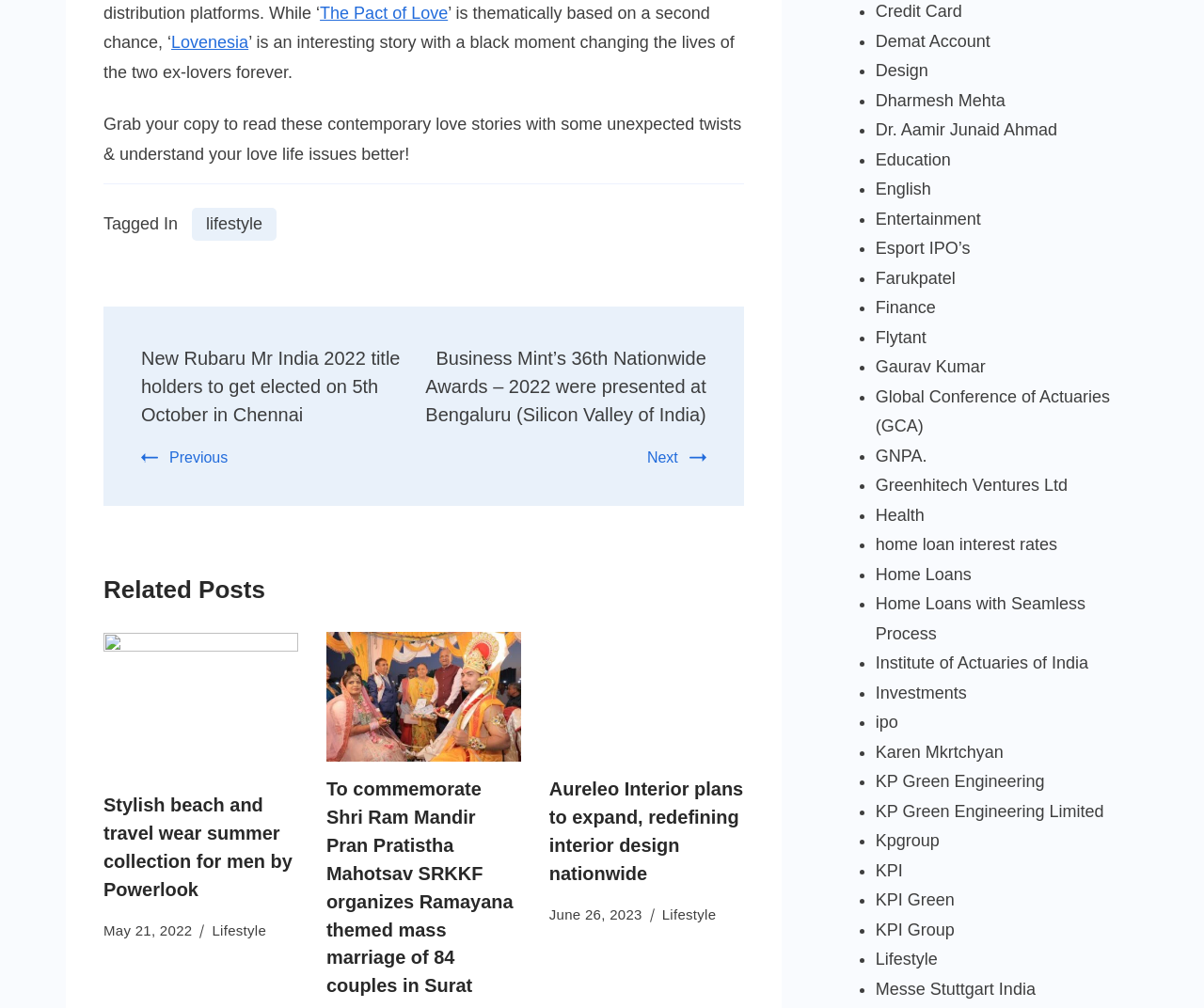Provide the bounding box coordinates of the HTML element described as: "Lifestyle". The bounding box coordinates should be four float numbers between 0 and 1, i.e., [left, top, right, bottom].

[0.727, 0.942, 0.779, 0.961]